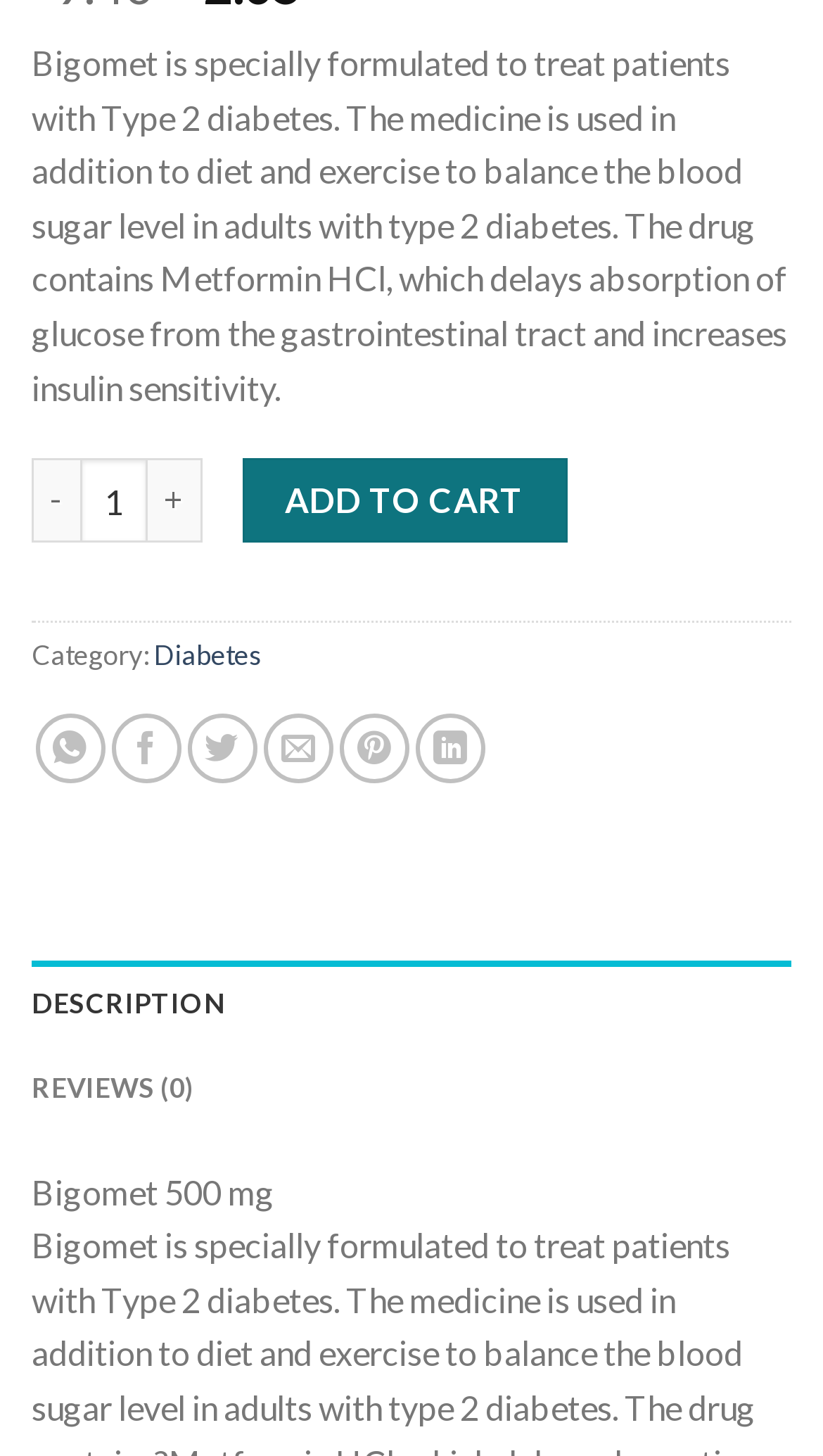Based on the image, please elaborate on the answer to the following question:
What is the minimum product quantity?

The spinbutton element with ID 757 has a valuemin of 1, indicating that the minimum product quantity is 1.